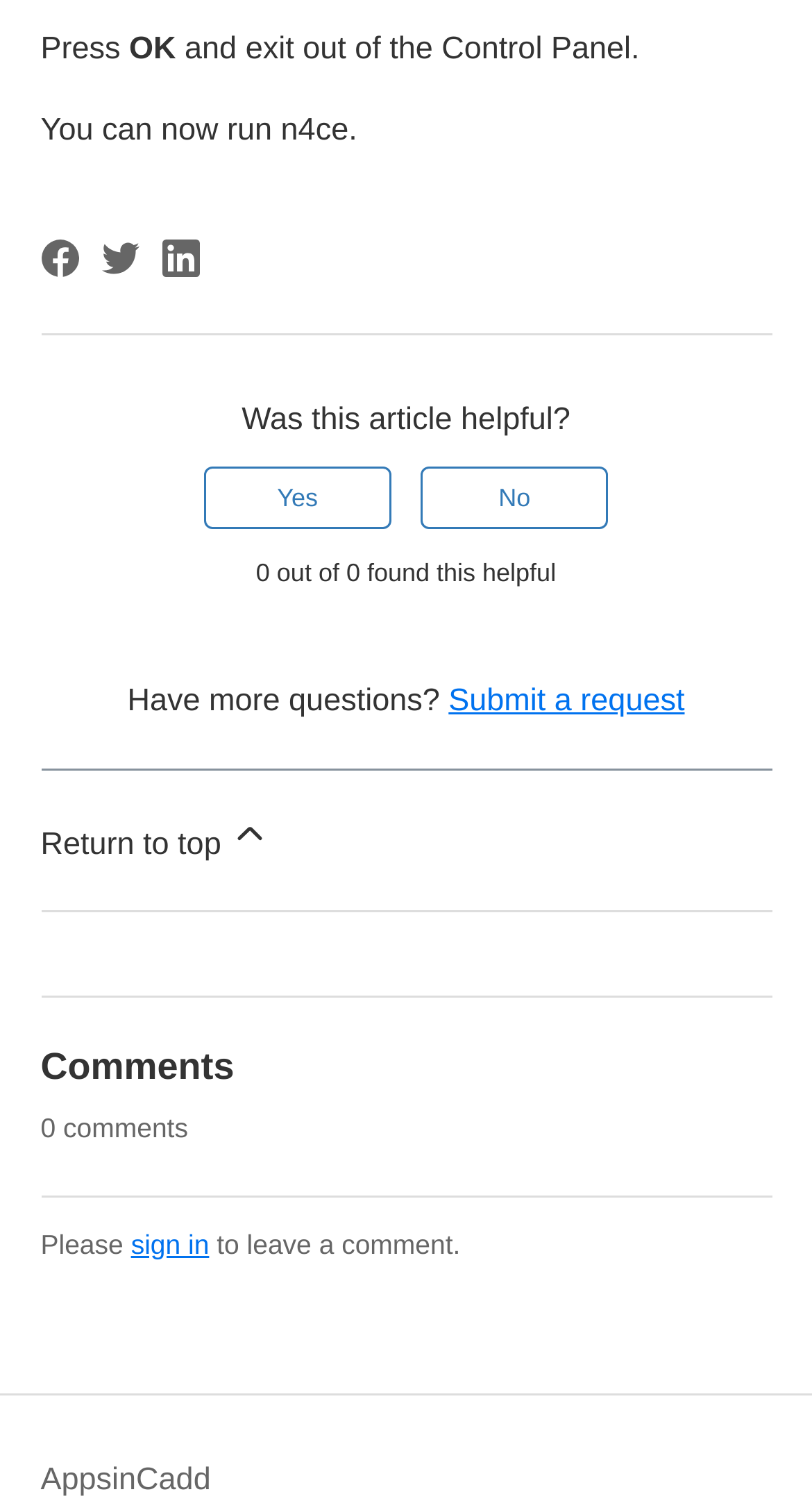Provide the bounding box coordinates of the section that needs to be clicked to accomplish the following instruction: "Share this page on Facebook."

[0.05, 0.159, 0.096, 0.184]